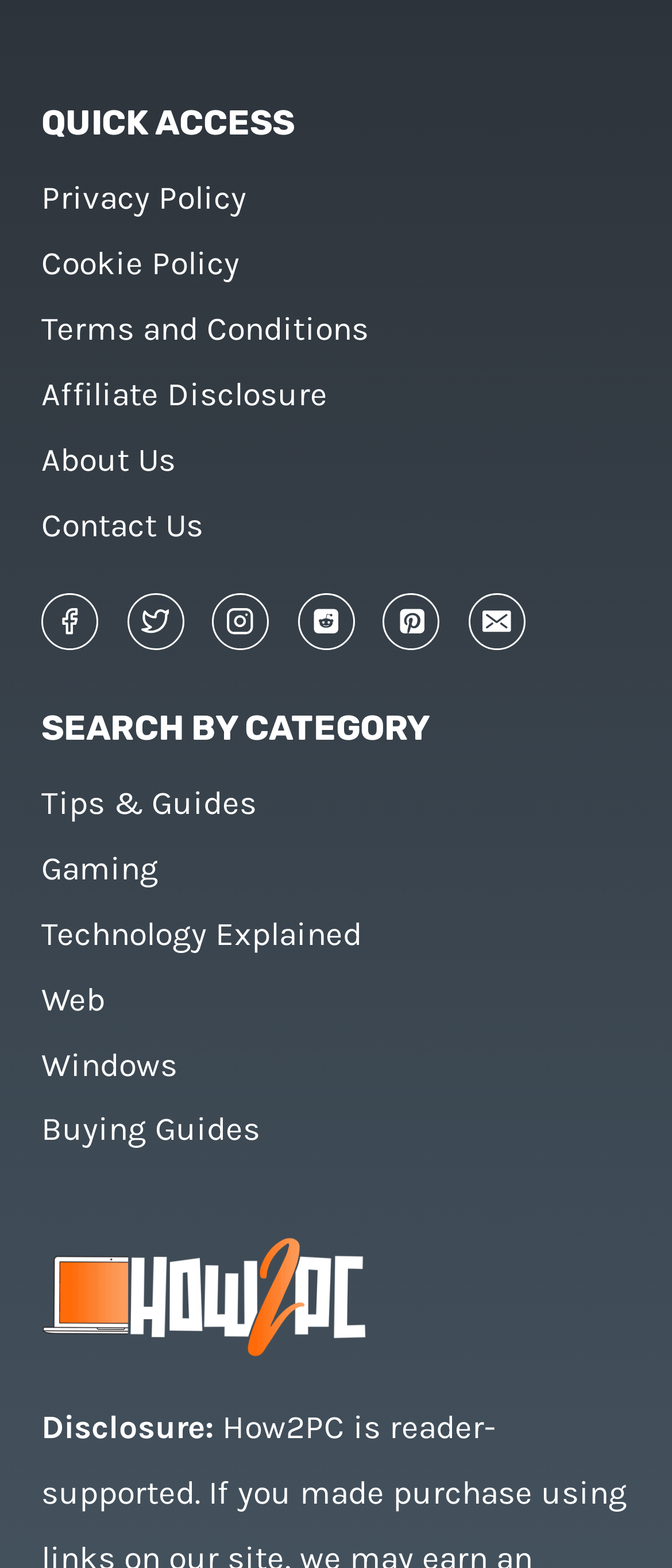Bounding box coordinates are specified in the format (top-left x, top-left y, bottom-right x, bottom-right y). All values are floating point numbers bounded between 0 and 1. Please provide the bounding box coordinate of the region this sentence describes: Web

[0.062, 0.617, 0.938, 0.658]